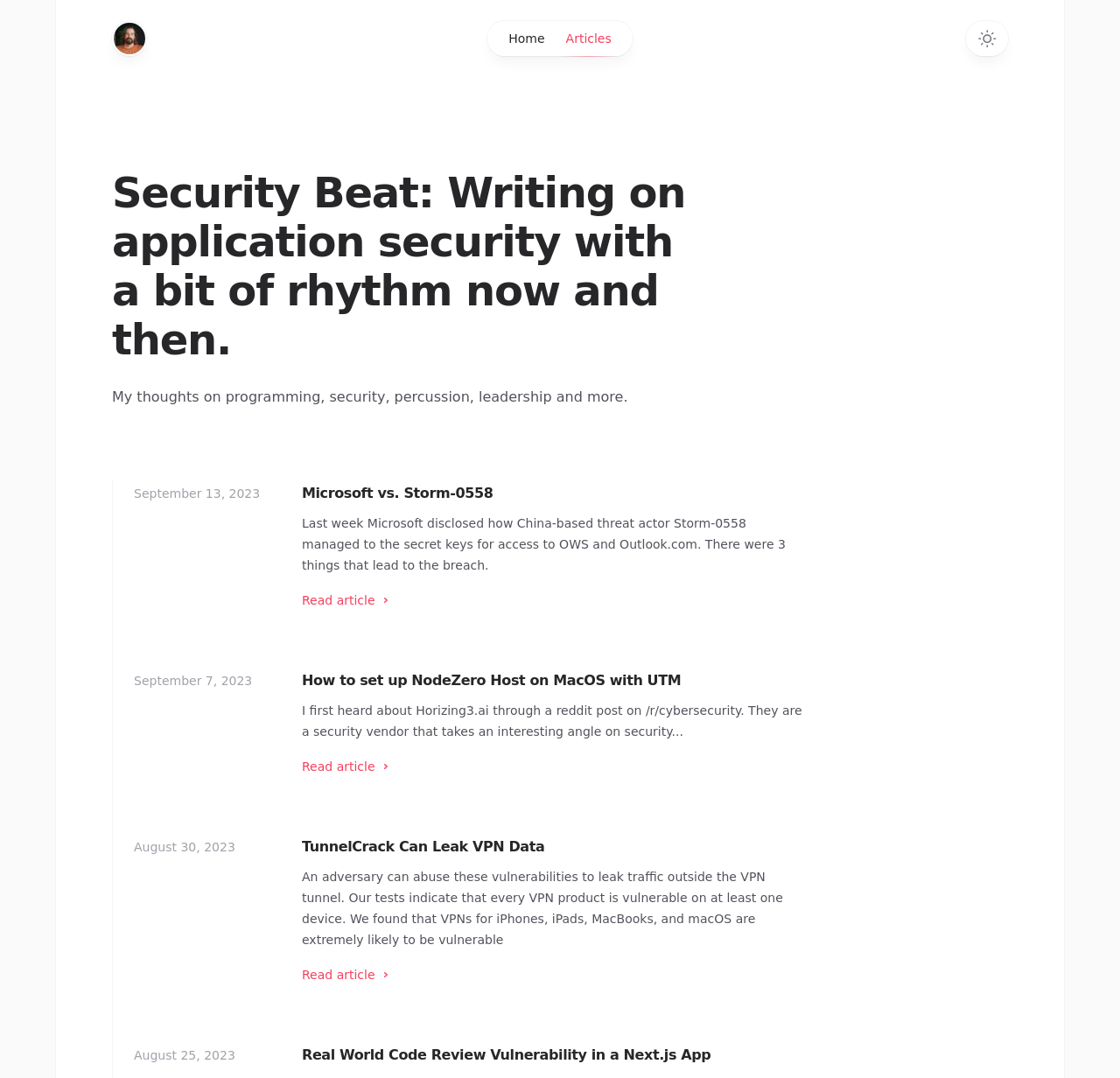Please locate the bounding box coordinates for the element that should be clicked to achieve the following instruction: "toggle dark mode". Ensure the coordinates are given as four float numbers between 0 and 1, i.e., [left, top, right, bottom].

[0.863, 0.019, 0.9, 0.052]